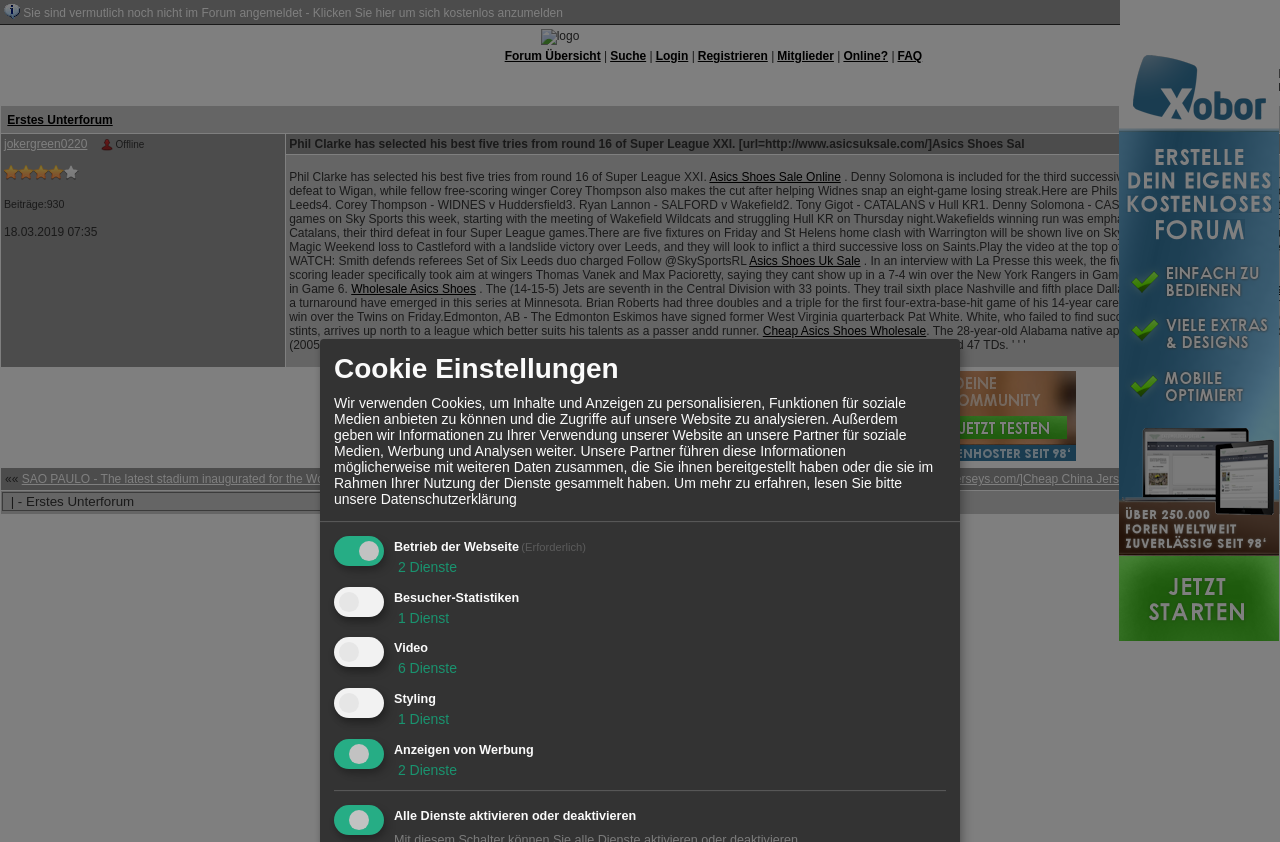Explain the webpage in detail.

This webpage appears to be a forum or discussion board, with various sections and features. At the top, there is a logo and a navigation menu with links to "Forum Übersicht", "Suche", "Login", "Registrieren", "Mitglieder", "Online?", and "FAQ". 

Below the navigation menu, there is a table with two columns. The left column contains a list of users, including their usernames, online status, and the number of posts they have made. The right column contains a list of topics or threads, including the title, the number of posts, and the date of the last post.

One of the topics is highlighted, with a title that reads "Phil Clarke has selected his best five tries from round 16 of Super League XXI. Asics Shoes Sale Online." This topic has several links to related websites, including "Asics Shoes Sale Online", "Asics Shoes Uk Sale", and "Wholesale Asics Shoes". There is also a paragraph of text that appears to be a news article or sports report.

Further down the page, there is a section with a heading that reads "Cookie Einstellungen" (Cookie Settings). This section contains a description of how the website uses cookies, as well as several checkboxes that allow users to customize their cookie settings. The checkboxes are labeled "Betrieb der Webseite (Erforderlich)" (Operation of the Website (Required)), "Besucher-Statistiken" (Visitor Statistics), "Video", "Styling", "Anzeigen von Werbung" (Display of Advertising), and "Alle Dienste aktivieren oder deaktivieren" (Activate or Deactivate All Services).

At the bottom of the page, there are several links to other websites, including "Dein eigenes Forum mit Xobor" (Your Own Forum with Xobor) and "Datenschutz" (Data Protection). There is also an image with the text "Xobor" and a link to "Forum erstellen" (Create a Forum).